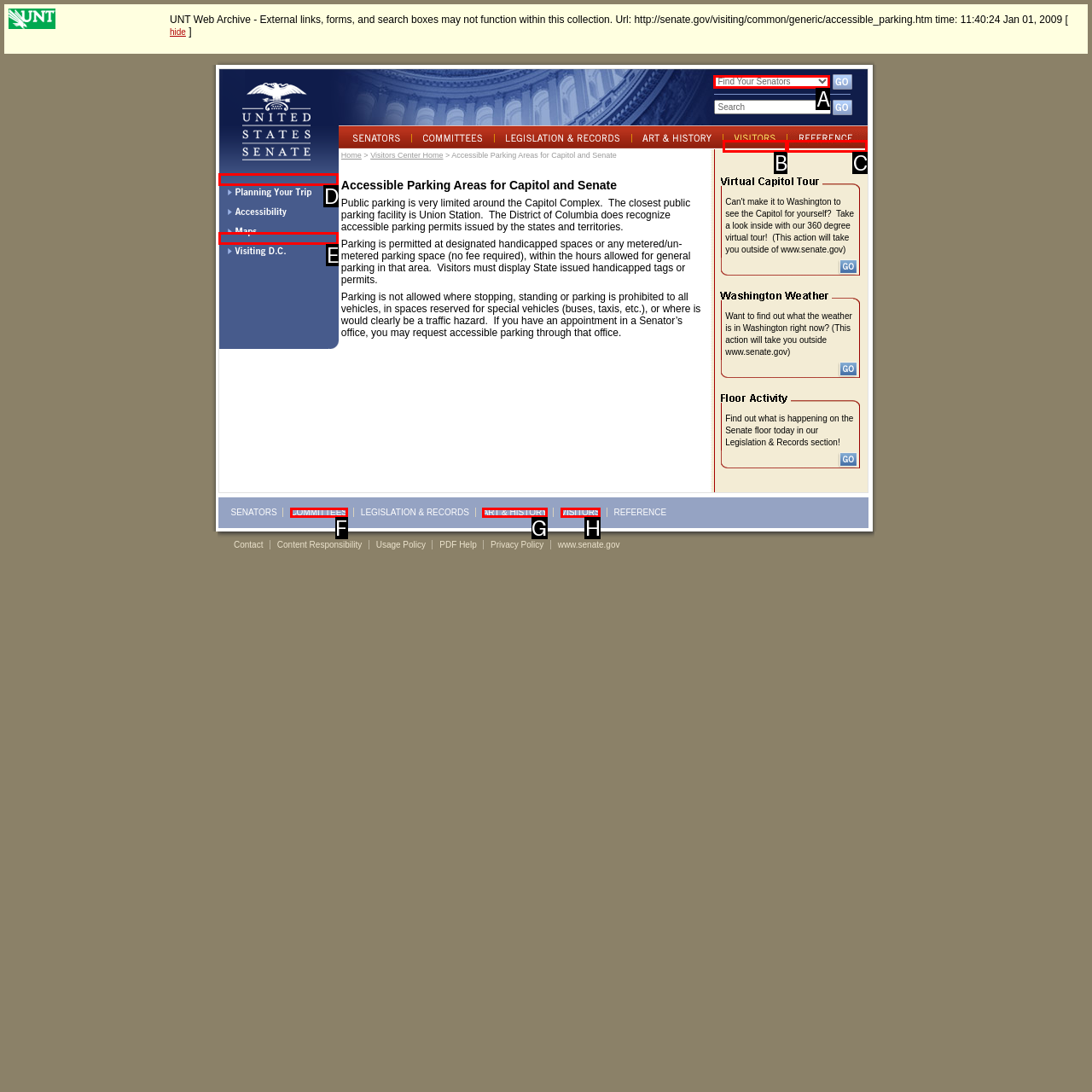Select the letter that corresponds to the UI element described as: alt="Visitors Center Home" name="visitors_home"
Answer by providing the letter from the given choices.

B